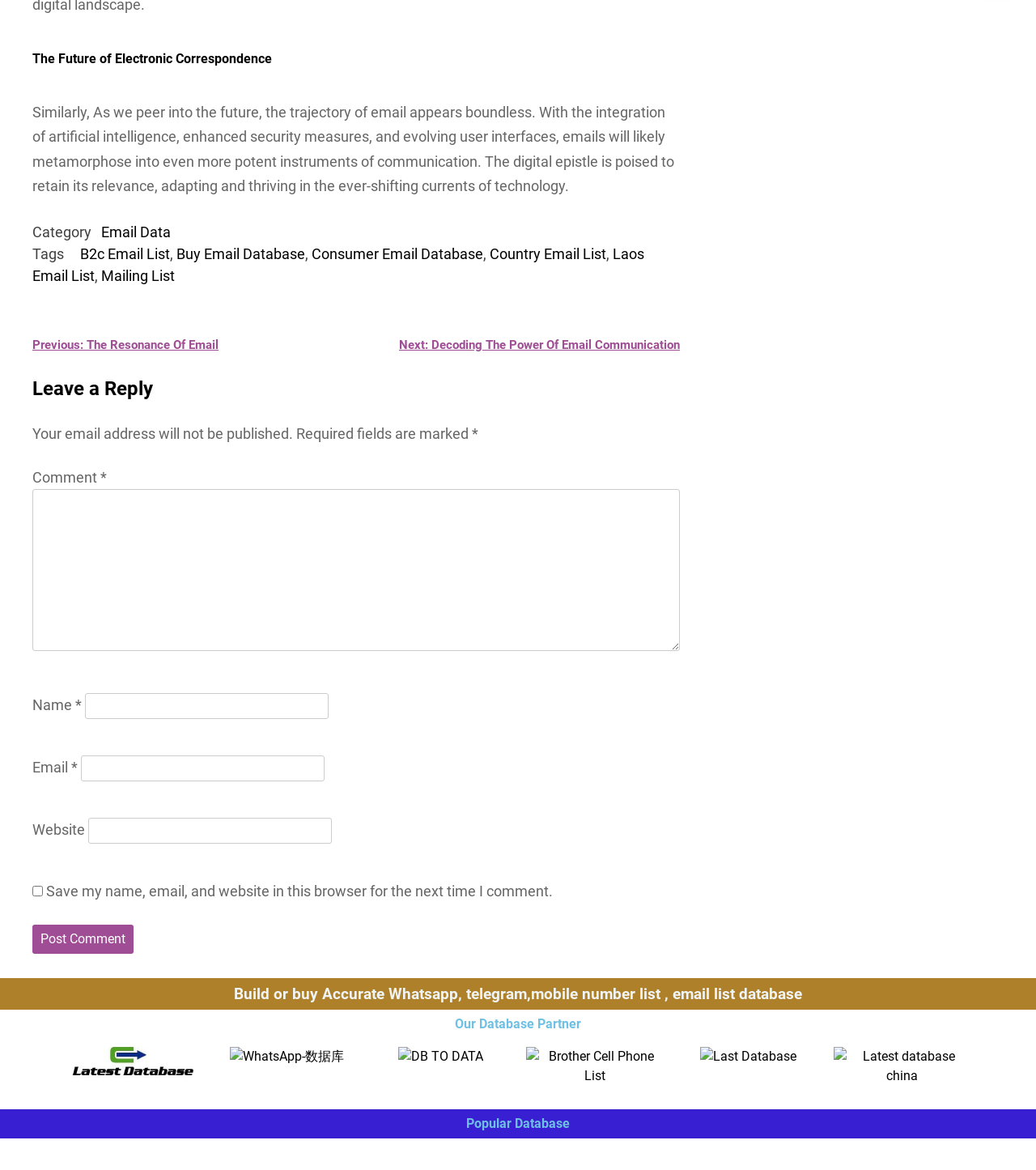Determine the bounding box coordinates for the area that needs to be clicked to fulfill this task: "Click the 'Previous: The Resonance Of Email' link". The coordinates must be given as four float numbers between 0 and 1, i.e., [left, top, right, bottom].

[0.031, 0.288, 0.226, 0.301]